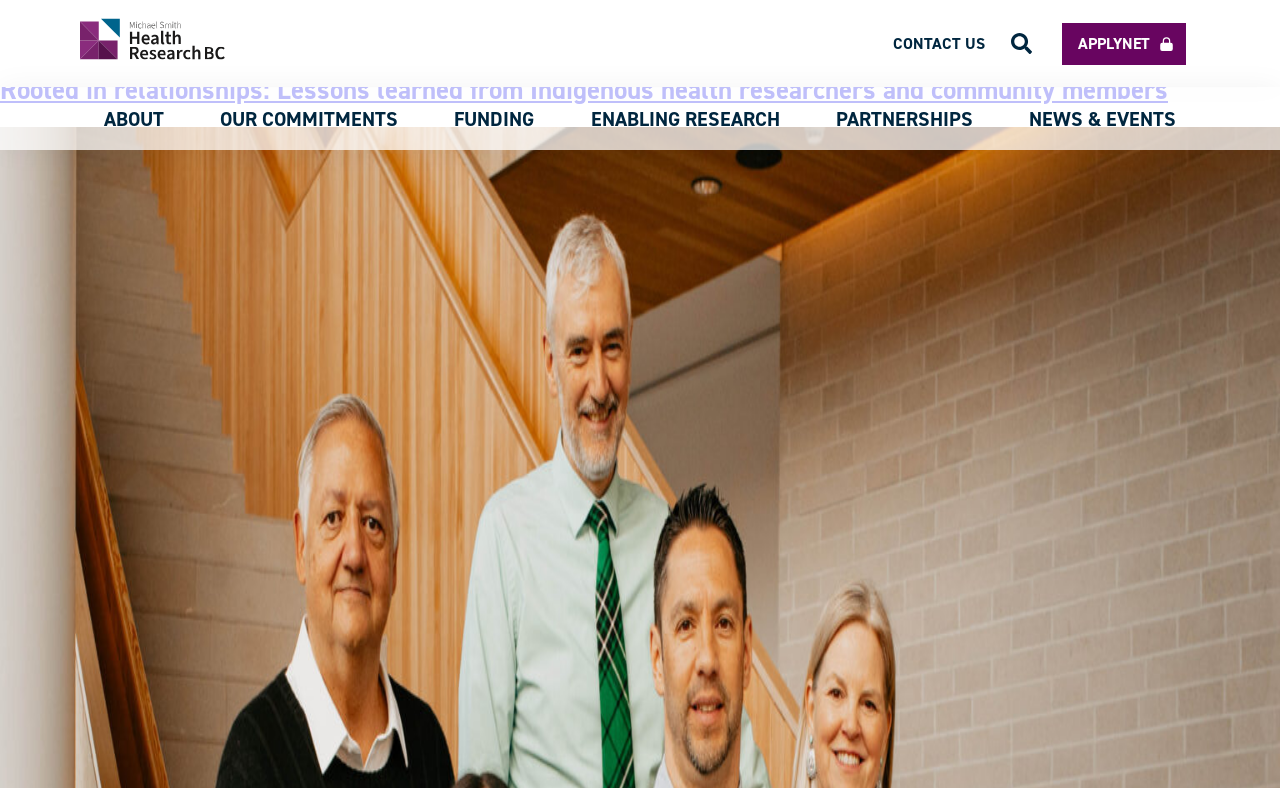Find and extract the text of the primary heading on the webpage.

Article Categories: News